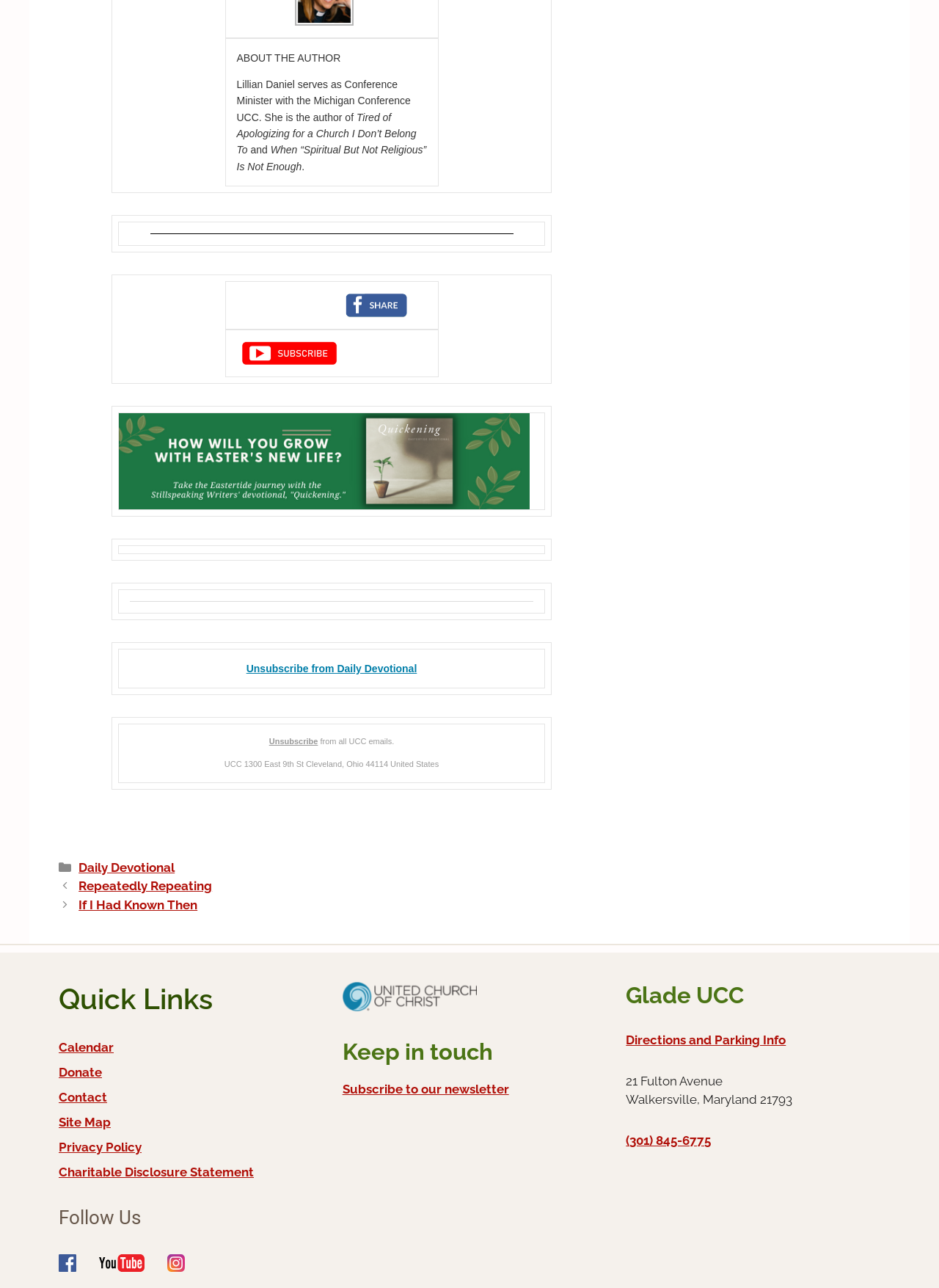Respond to the question below with a single word or phrase:
What is the address of the UCC?

1300 East 9th St Cleveland, Ohio 44114 United States